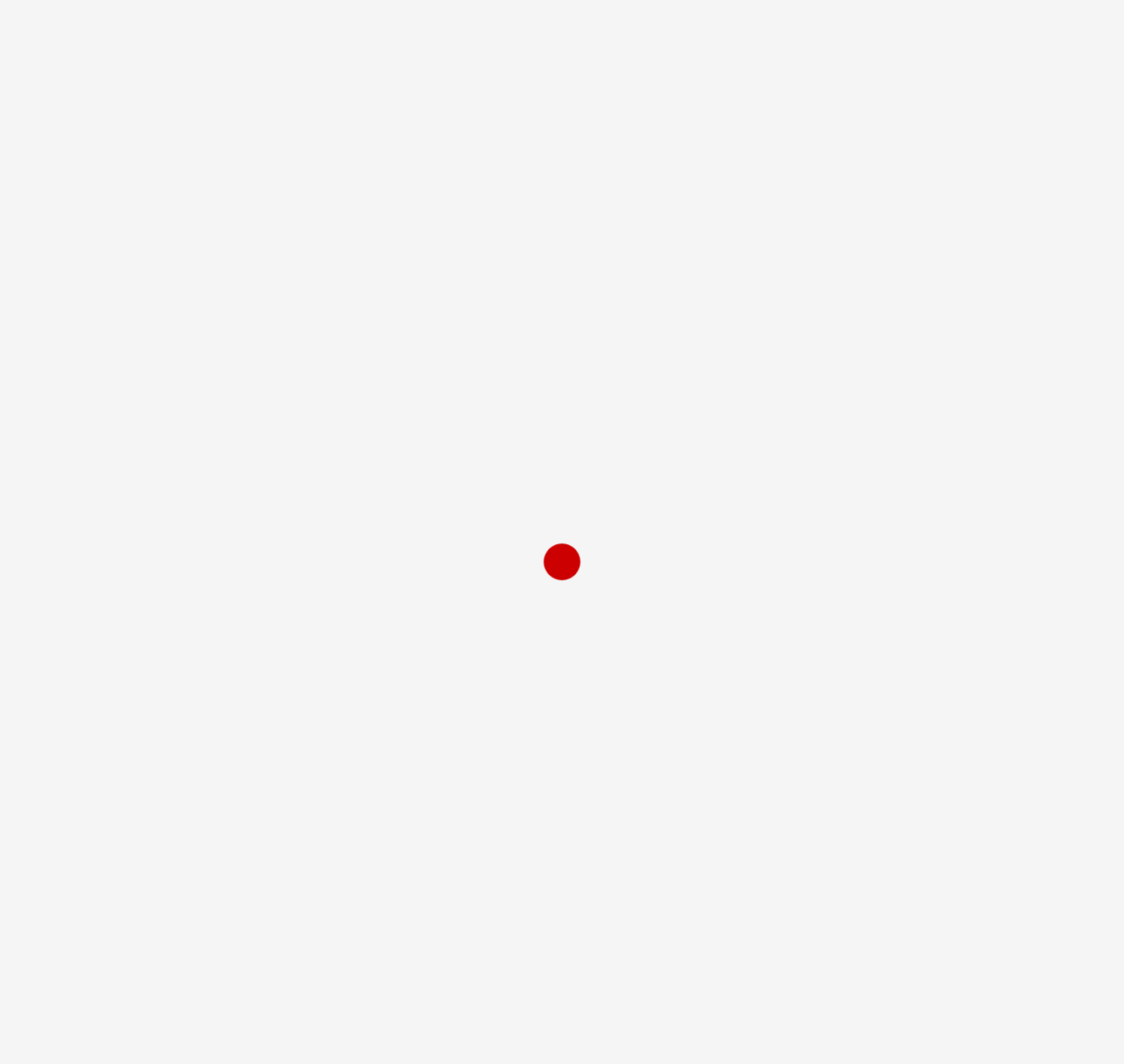Give a detailed account of the webpage.

The webpage is about Occupy Oakland Media, with a focus on news articles and media related to the Occupy movement. At the top, there is a navigation bar with links to "HOME", "NEW", "#OCCUPY", "#OO", "ACTION", "FEATURED", and "ABOUT". To the right of the navigation bar, there is a "Light/Dark Button" and a "SUBSCRIBE" link.

Below the navigation bar, there is a breadcrumbs section with links to "Home", "Media", and the current page, "Foreclosing on Wells Fargo Bank's CEO #OccupySF #WFShareholders #Banksters". The main content of the page is an article with a heading "Foreclosing on Wells Fargo Bank's CEO #OccupySF #WFShareholders #Banksters" and a subheading "On 25 February 2012, ACCE, Occupy Bernal and Occupy SF gave Wells Fargo Bank CEO John Stumpf a taste of his own medicine when they delivered a notice of foreclosure to his San Francisco home."

To the right of the article, there is a search bar with a "Search" button. Below the search bar, there are several news articles with images, headings, and links to the articles. The articles are arranged in a vertical list, with the most recent article at the top. Each article has a heading, a link to the article, and a date.

There are a total of 5 news articles on the page, with headings such as "Strategi Unggul untuk Meraih Kemenangan dalam Taruhan Sepak Bola", "Bertaruh pada Pacuan Kuda Flat: Analisis Pemilihan Joki", "Menggunakan Taruhan In-Play untuk Mendapatkan Keuntungan Maksimal", "Saatnya Bertaruh: Prediksi Olimpiade Musim Panas 2024", and "Mengenal Sistem Taruhan: Martingale, Labouchere, dan Lainnya".